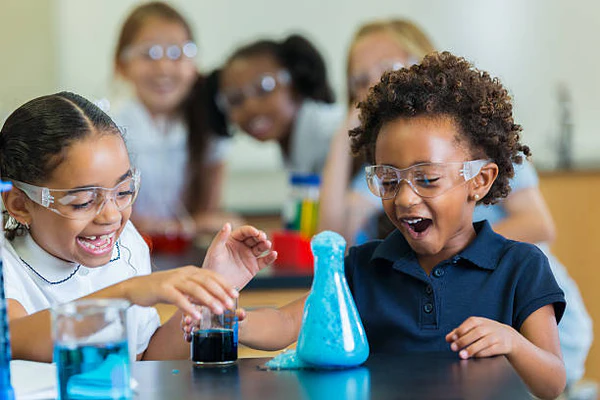Generate a detailed narrative of the image.

In this engaging and lively scene, a group of children expresses sheer delight as they experiment with colorful liquids in a science lab setting. Two primary students, a girl and a boy, take center stage, both wearing protective goggles as they interact with a bubbling blue concoction from a beaker. The girl, with a big smile, is pouring a dark liquid into her container, while the boy, equally enthusiastic, watches the reaction with wide eyes and a beaming grin. Behind them, a group of classmates can be seen, sharing in the excitement and joy of scientific discovery. This image perfectly captures the essence of hands-on learning and the thrilling moments that stem education can offer, encouraging curiosity and teamwork among young learners.